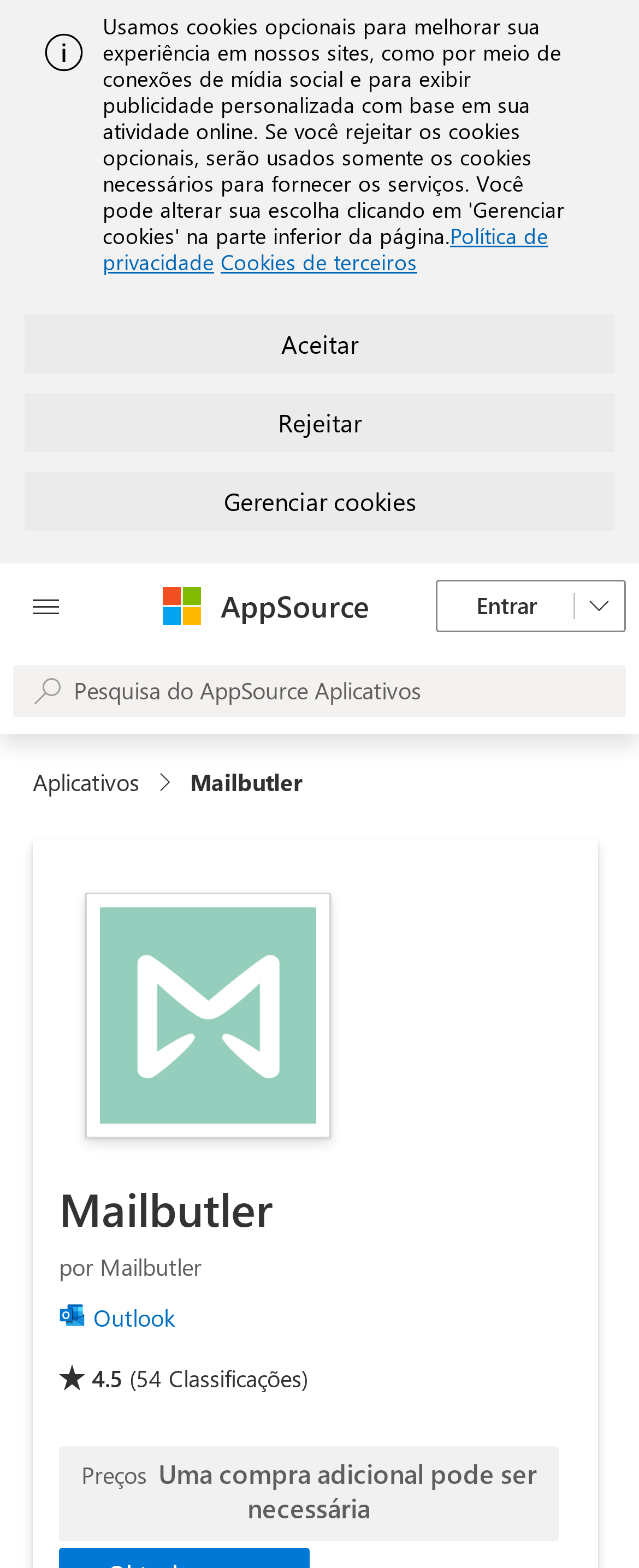From the details in the image, provide a thorough response to the question: Is there a search function available?

A search function is available, as indicated by the presence of a search box at the top of the page, which allows users to search for applications.